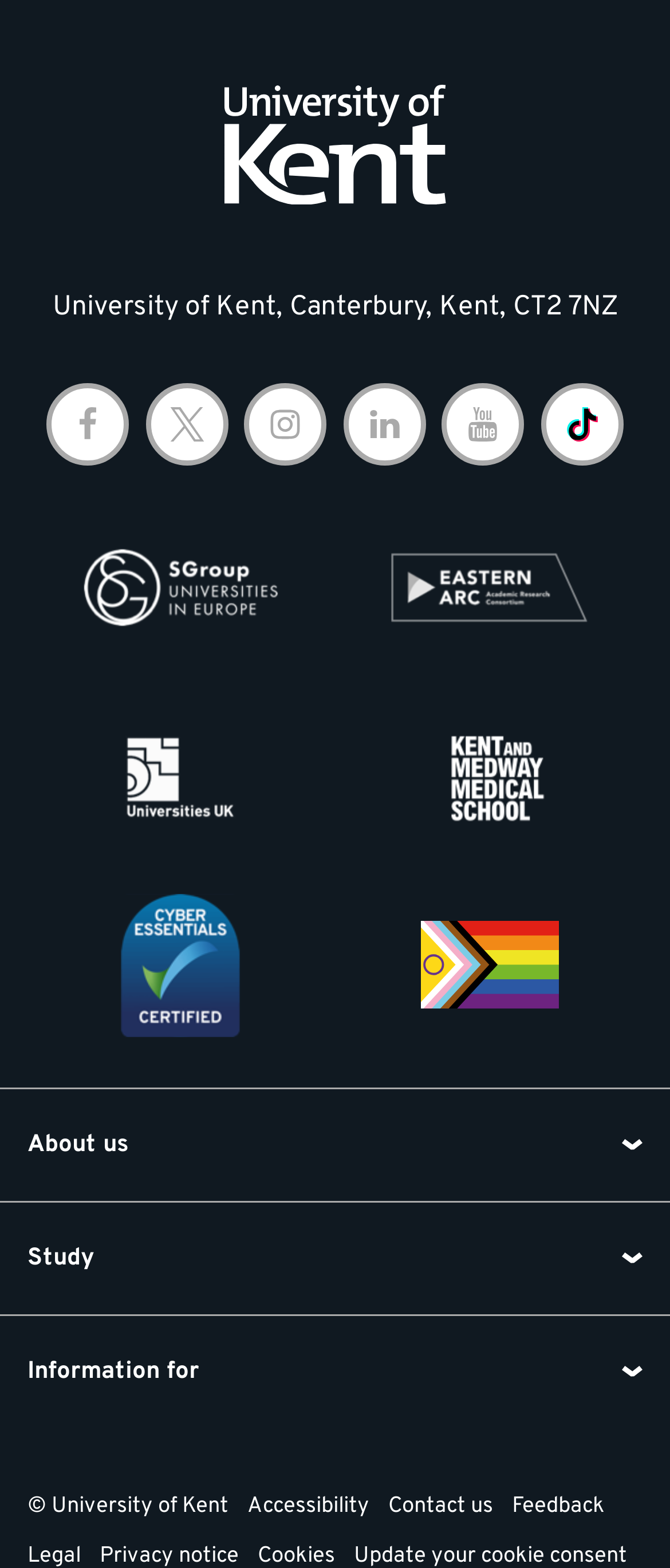What is the university's address?
Using the information from the image, answer the question thoroughly.

I found the university's address by looking at the static text element that says 'University of Kent, Canterbury, Kent, CT2 7NZ' which is located under the 'Contact us' heading.